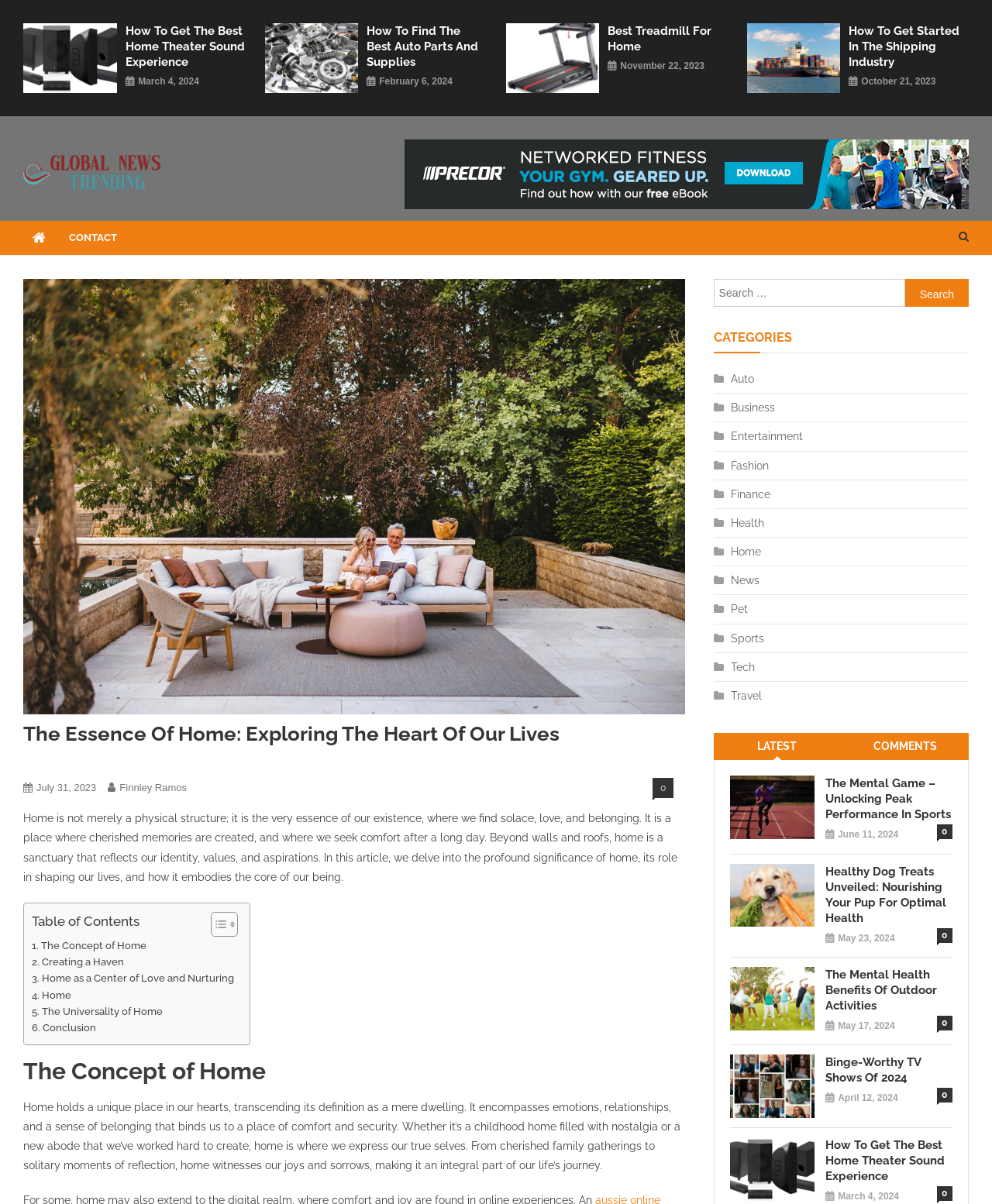Bounding box coordinates are given in the format (top-left x, top-left y, bottom-right x, bottom-right y). All values should be floating point numbers between 0 and 1. Provide the bounding box coordinate for the UI element described as: Global News Trending

[0.023, 0.158, 0.286, 0.182]